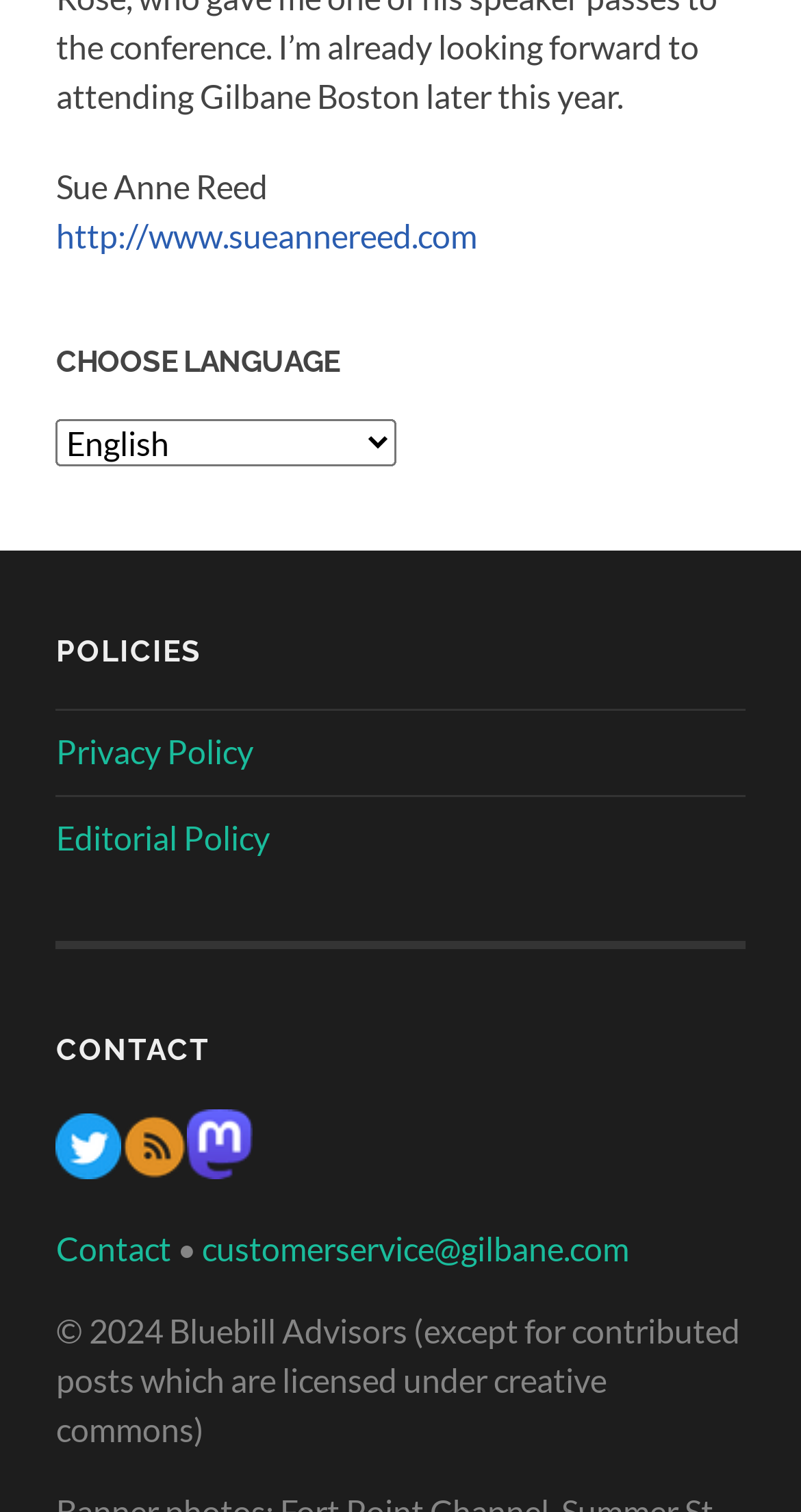Please give the bounding box coordinates of the area that should be clicked to fulfill the following instruction: "Visit Sue Anne Reed's homepage". The coordinates should be in the format of four float numbers from 0 to 1, i.e., [left, top, right, bottom].

[0.07, 0.142, 0.596, 0.168]